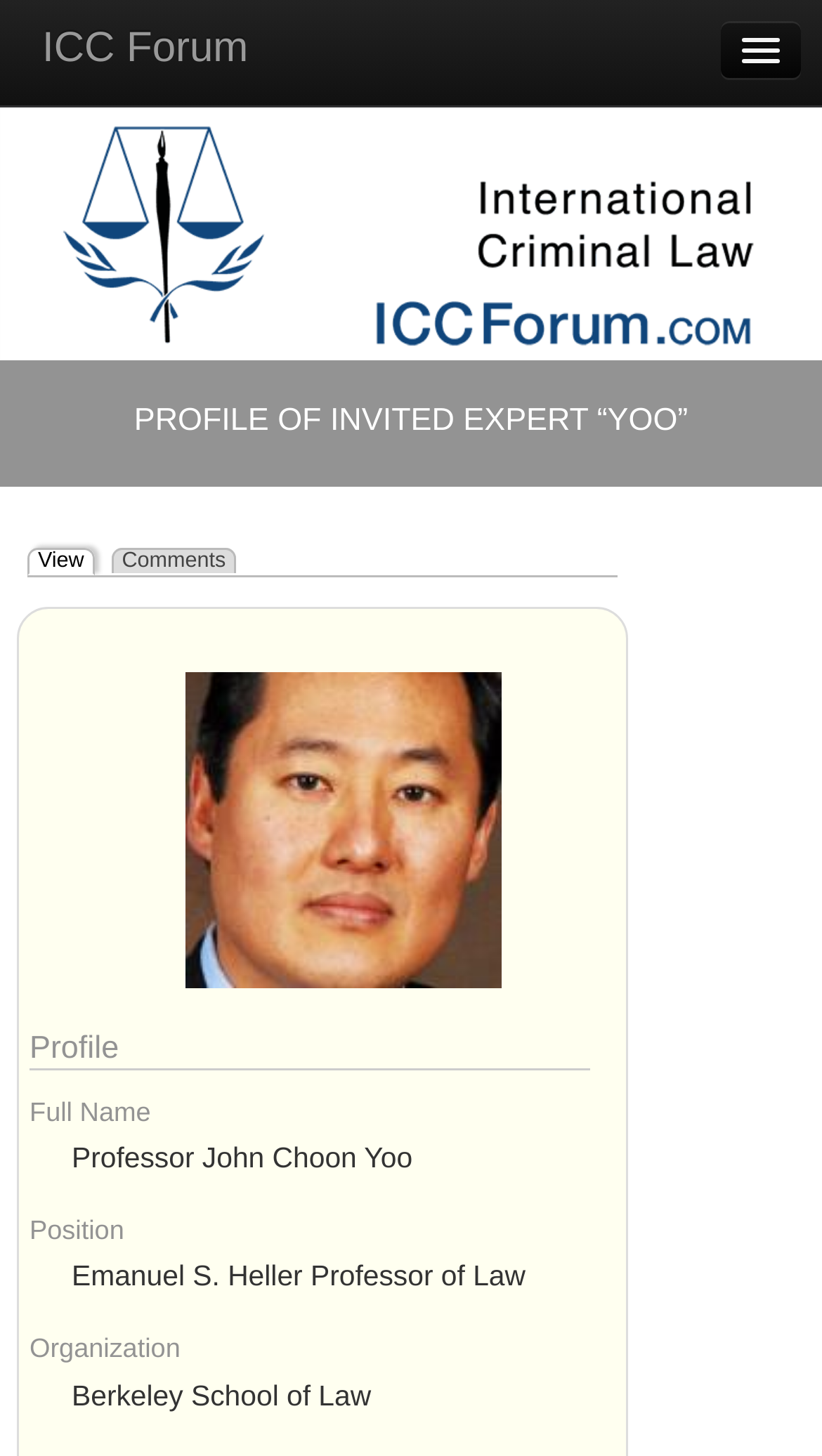Bounding box coordinates should be provided in the format (top-left x, top-left y, bottom-right x, bottom-right y) with all values between 0 and 1. Identify the bounding box for this UI element: Background Materials

[0.013, 0.167, 0.987, 0.217]